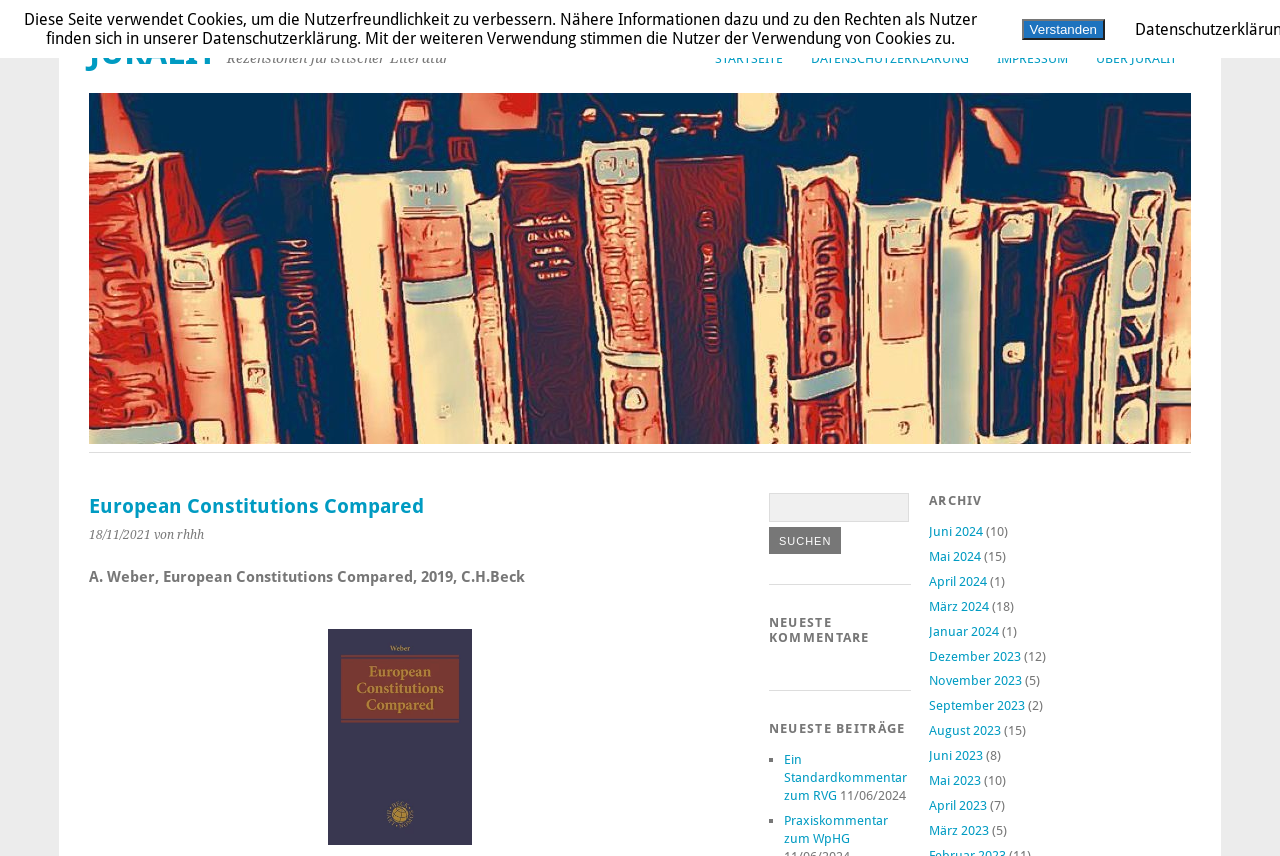Calculate the bounding box coordinates of the UI element given the description: "Ein Standardkommentar zum RVG".

[0.612, 0.879, 0.709, 0.938]